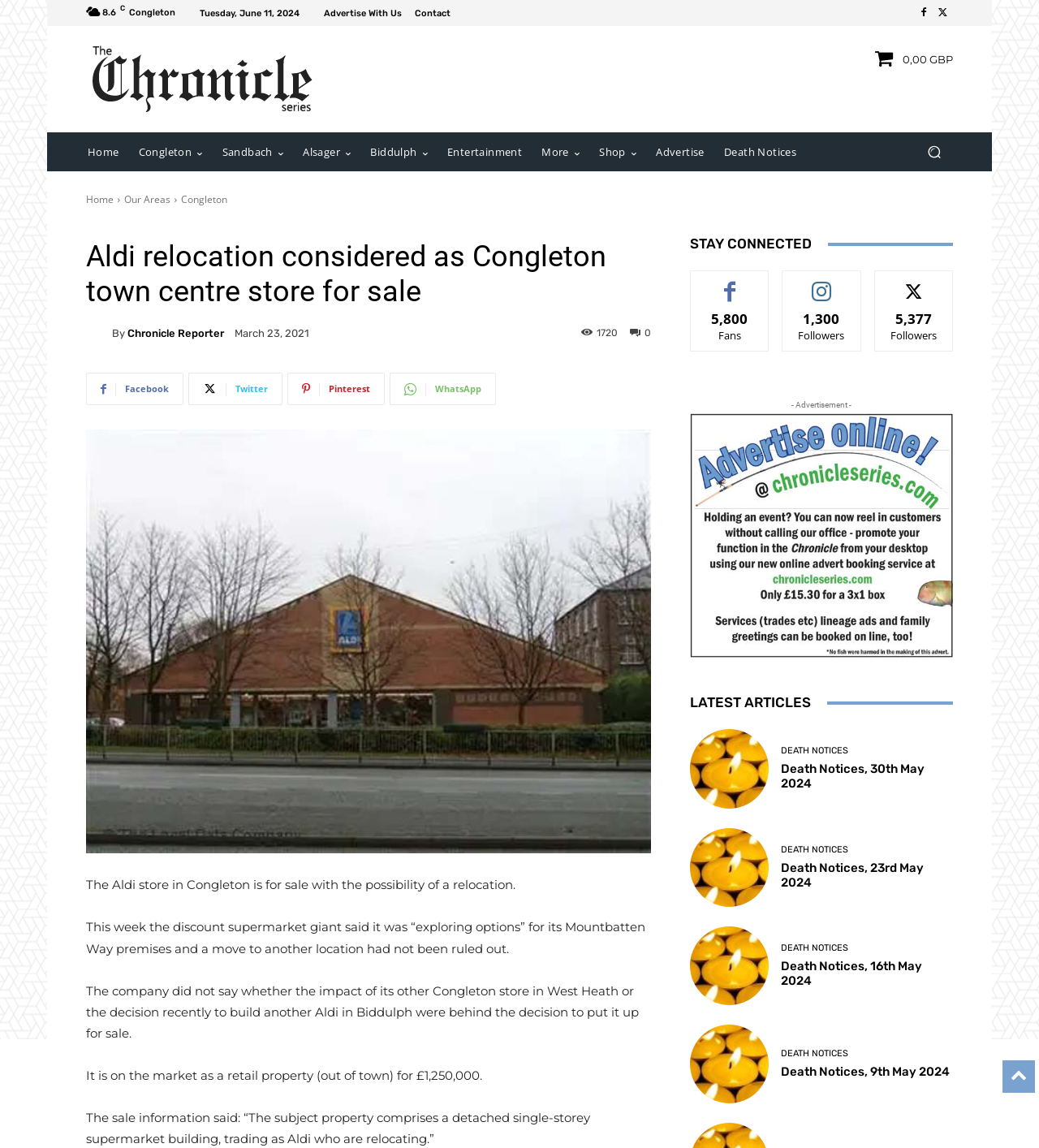Could you highlight the region that needs to be clicked to execute the instruction: "Follow on Facebook"?

[0.083, 0.325, 0.177, 0.353]